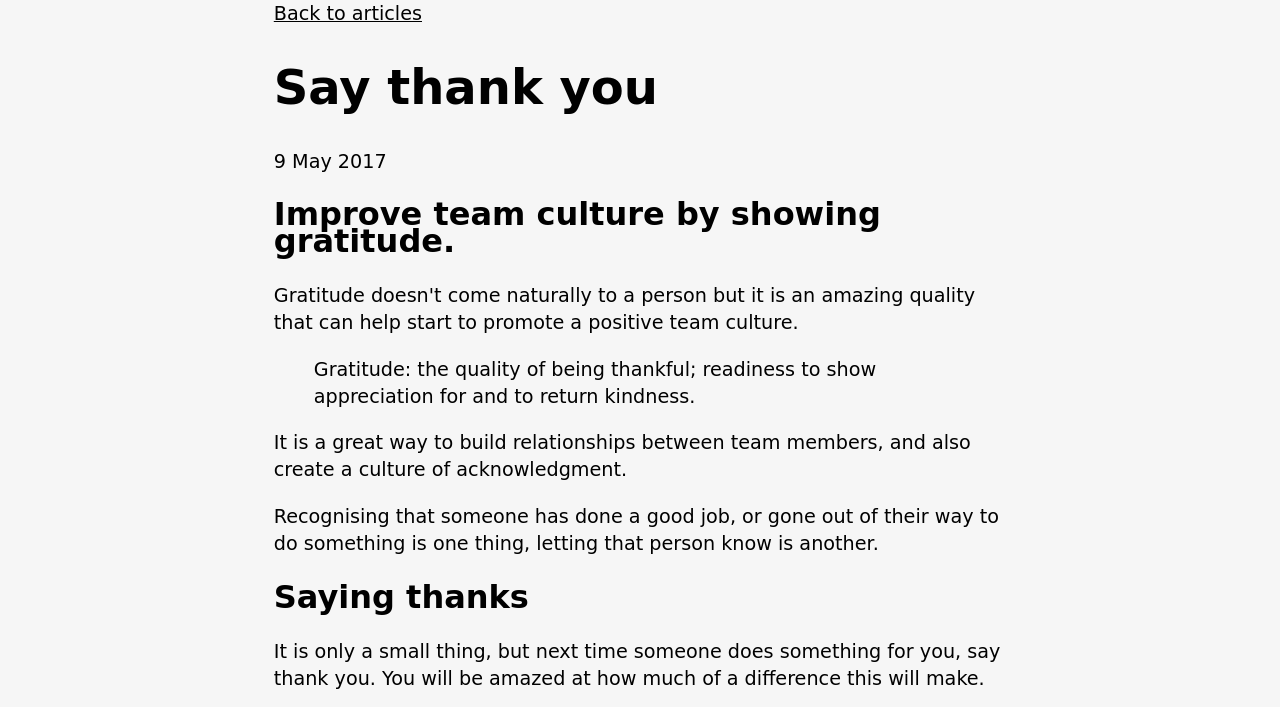Please give a succinct answer to the question in one word or phrase:
What is gratitude?

Quality of being thankful